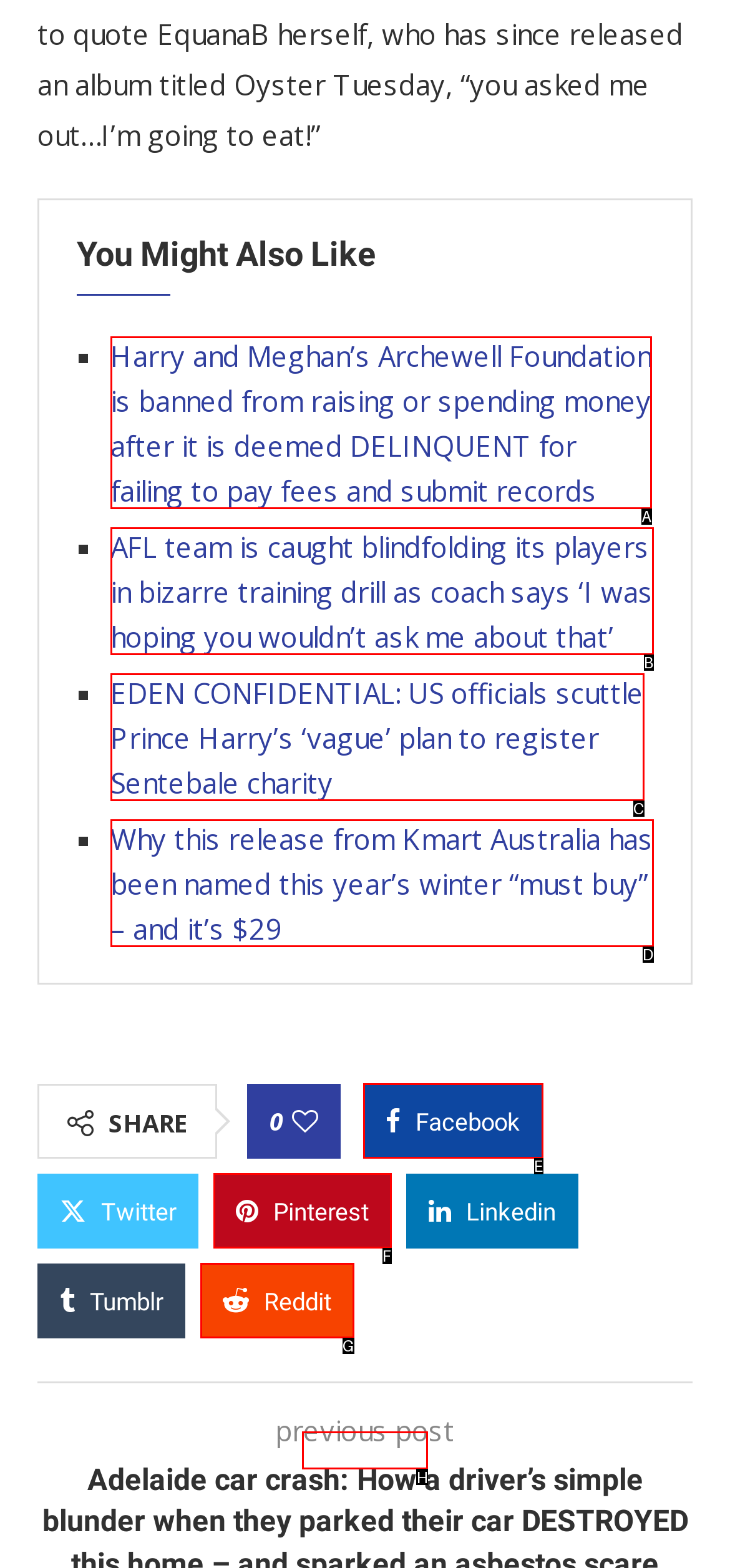Tell me which option I should click to complete the following task: View next post Answer with the option's letter from the given choices directly.

H